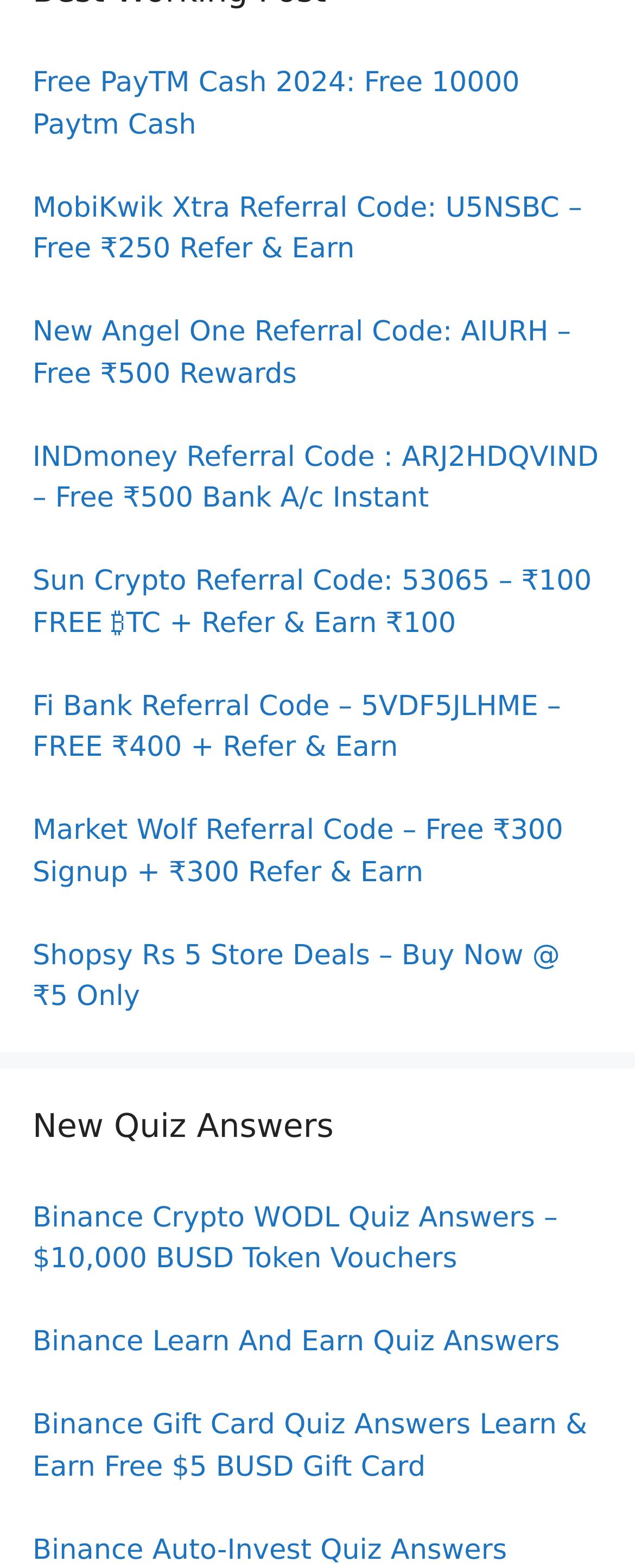Pinpoint the bounding box coordinates of the clickable element needed to complete the instruction: "Check New Quiz Answers". The coordinates should be provided as four float numbers between 0 and 1: [left, top, right, bottom].

[0.051, 0.702, 0.949, 0.733]